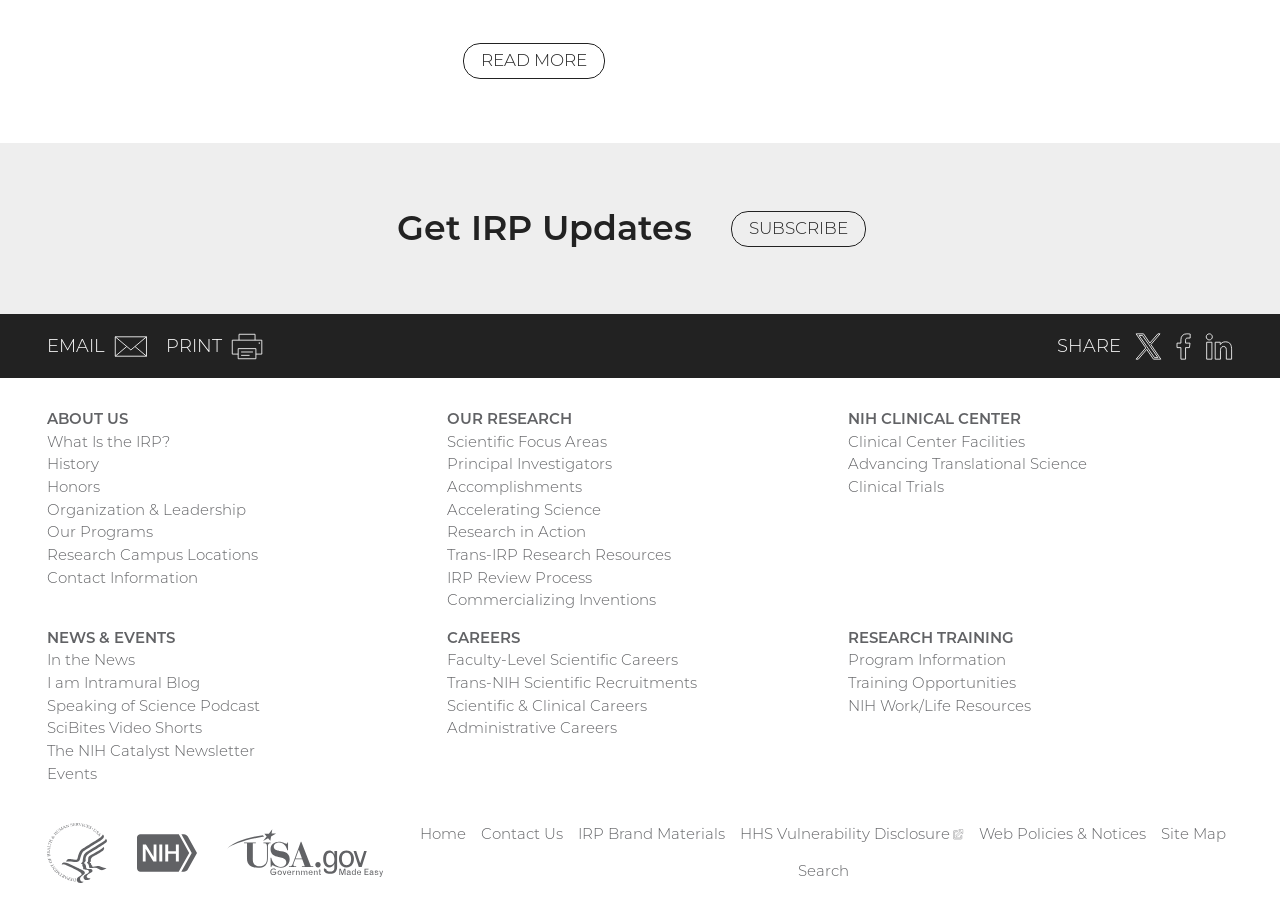Please specify the bounding box coordinates of the clickable section necessary to execute the following command: "Read more about IRP".

[0.362, 0.048, 0.473, 0.087]